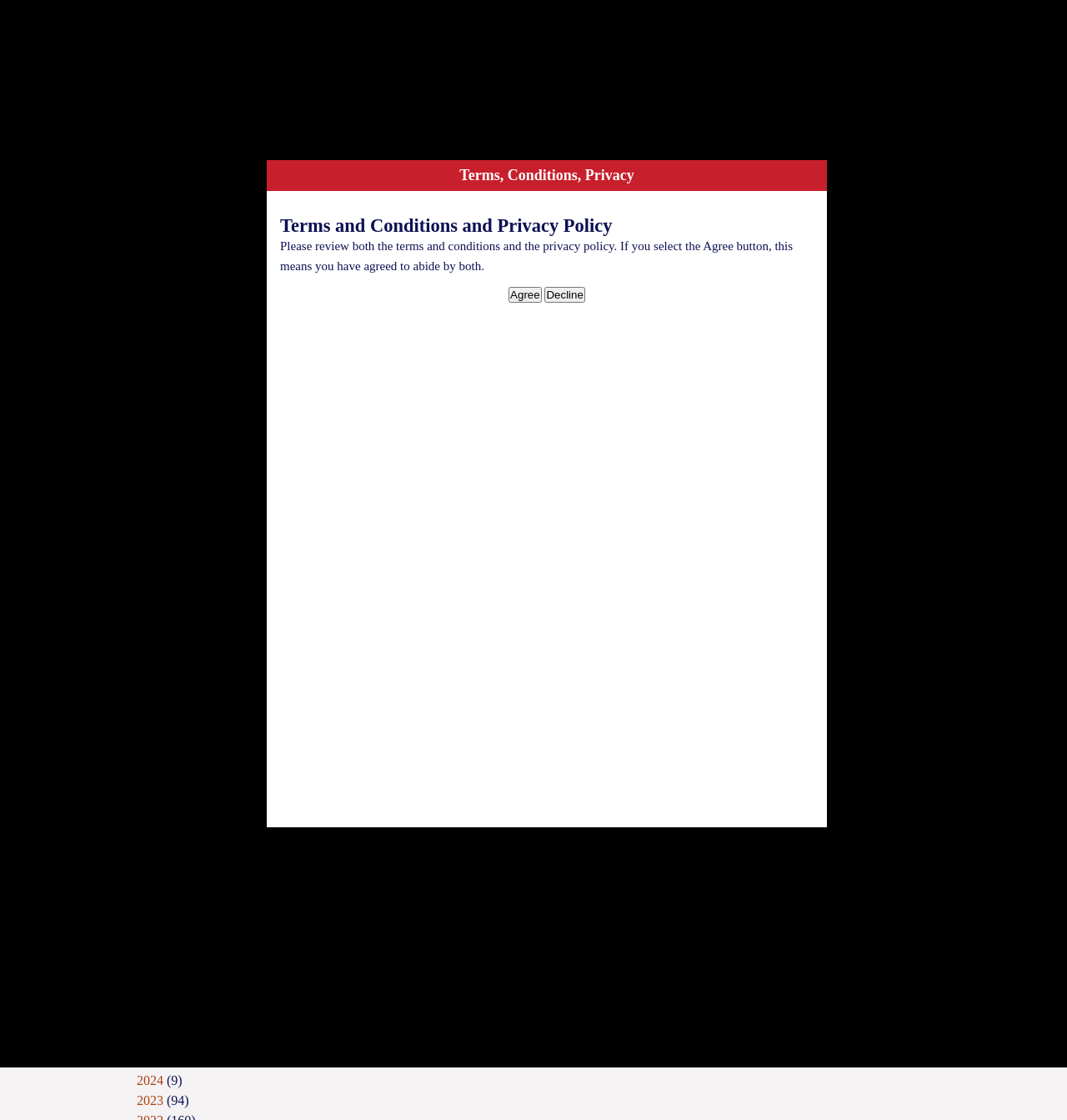Identify the bounding box for the UI element specified in this description: "Pictographic". The coordinates must be four float numbers between 0 and 1, formatted as [left, top, right, bottom].

[0.128, 0.792, 0.191, 0.804]